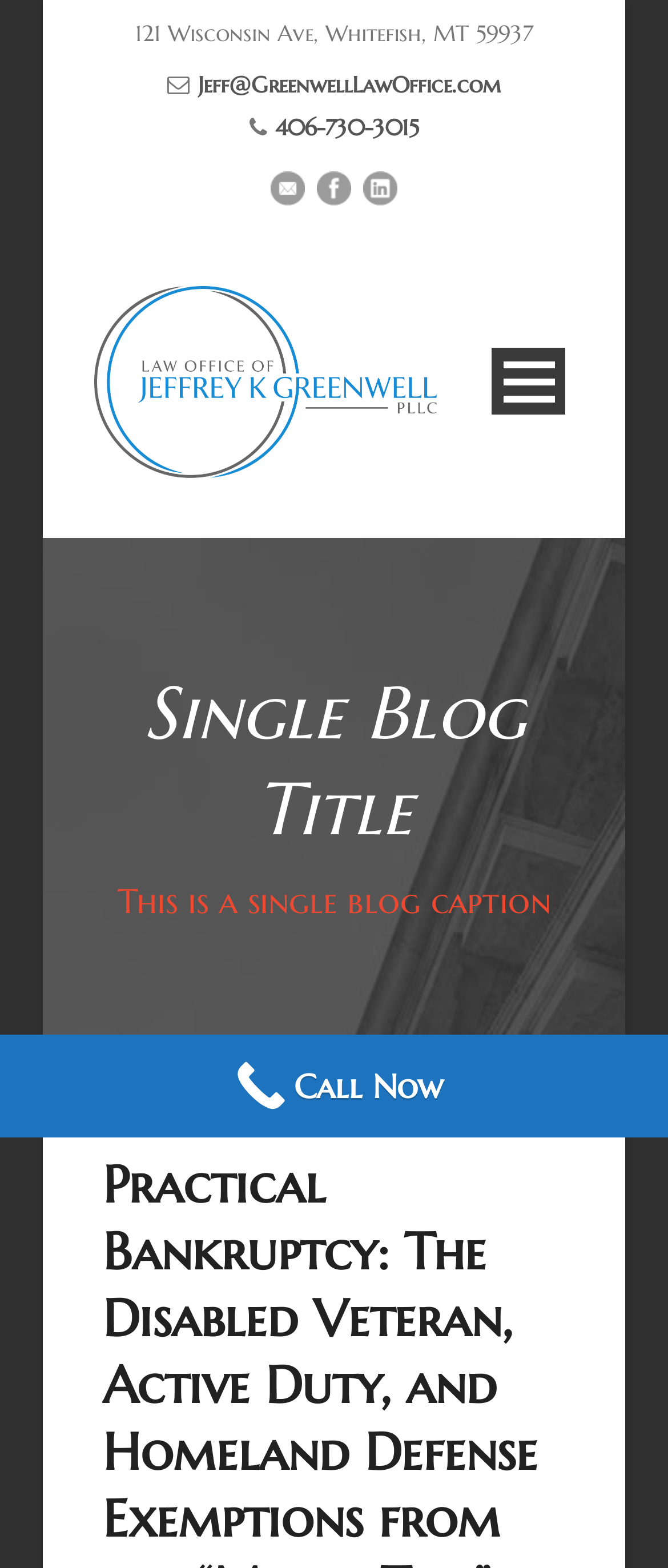Can you identify the bounding box coordinates of the clickable region needed to carry out this instruction: 'Click the 'Contact' link'? The coordinates should be four float numbers within the range of 0 to 1, stated as [left, top, right, bottom].

[0.115, 0.611, 0.885, 0.666]